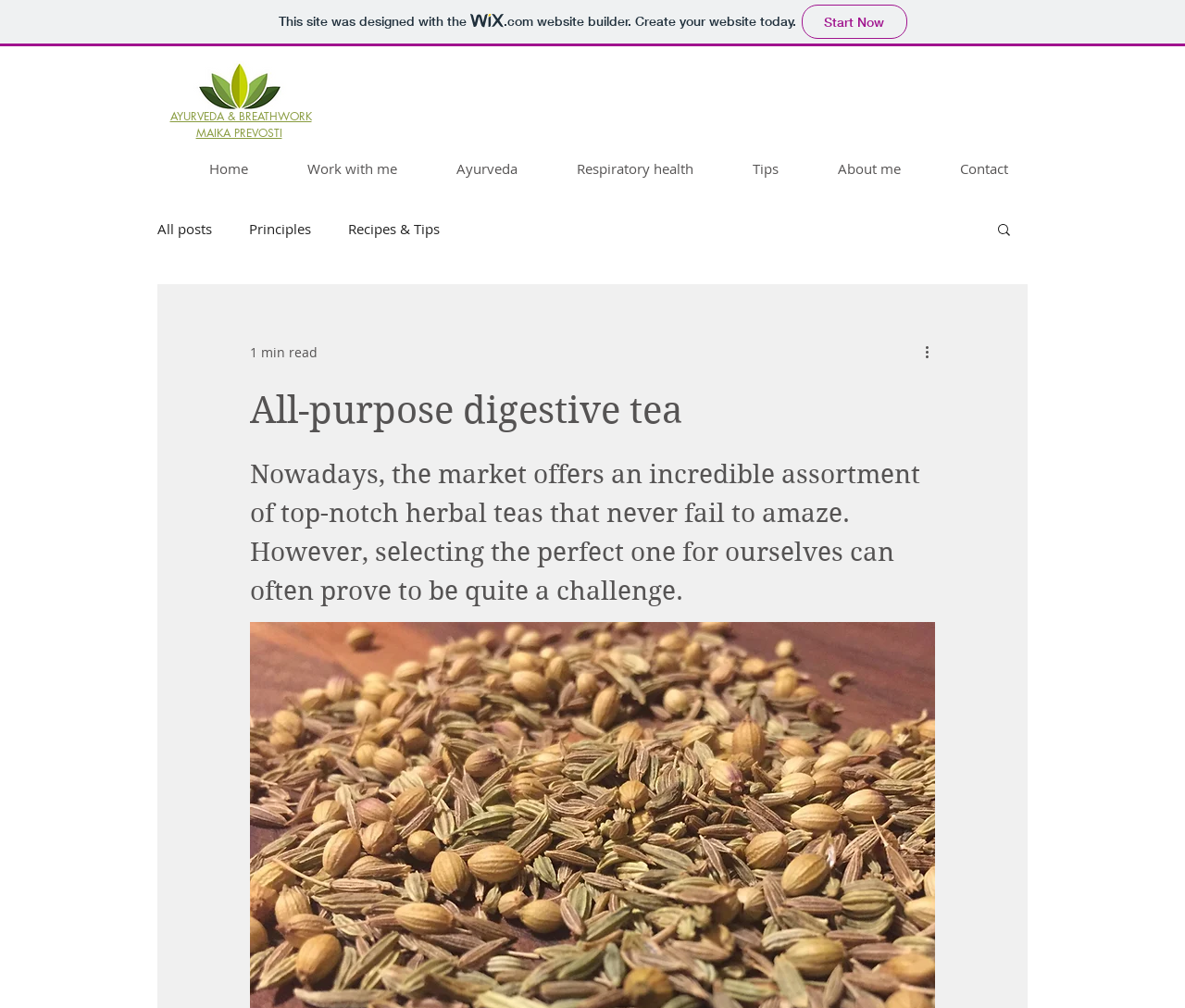Analyze the image and provide a detailed answer to the question: What is the name of the person associated with Ayurveda?

The name 'Maika Prevosti' is mentioned in the link next to 'AYURVEDA & BREATHWORK' at the top of the page, suggesting that Maika Prevosti is the person associated with Ayurveda.